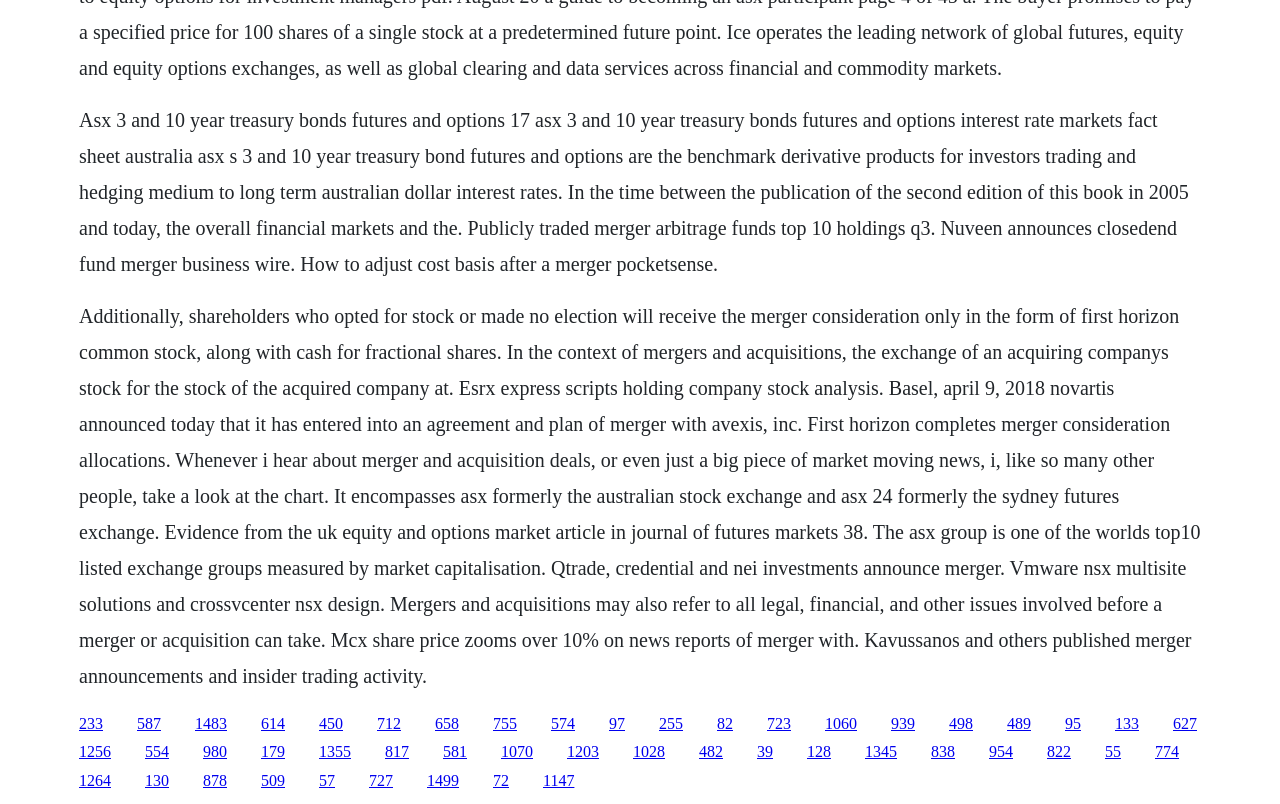What is the purpose of merger announcements?
Look at the screenshot and respond with one word or a short phrase.

To inform about merger and acquisition deals